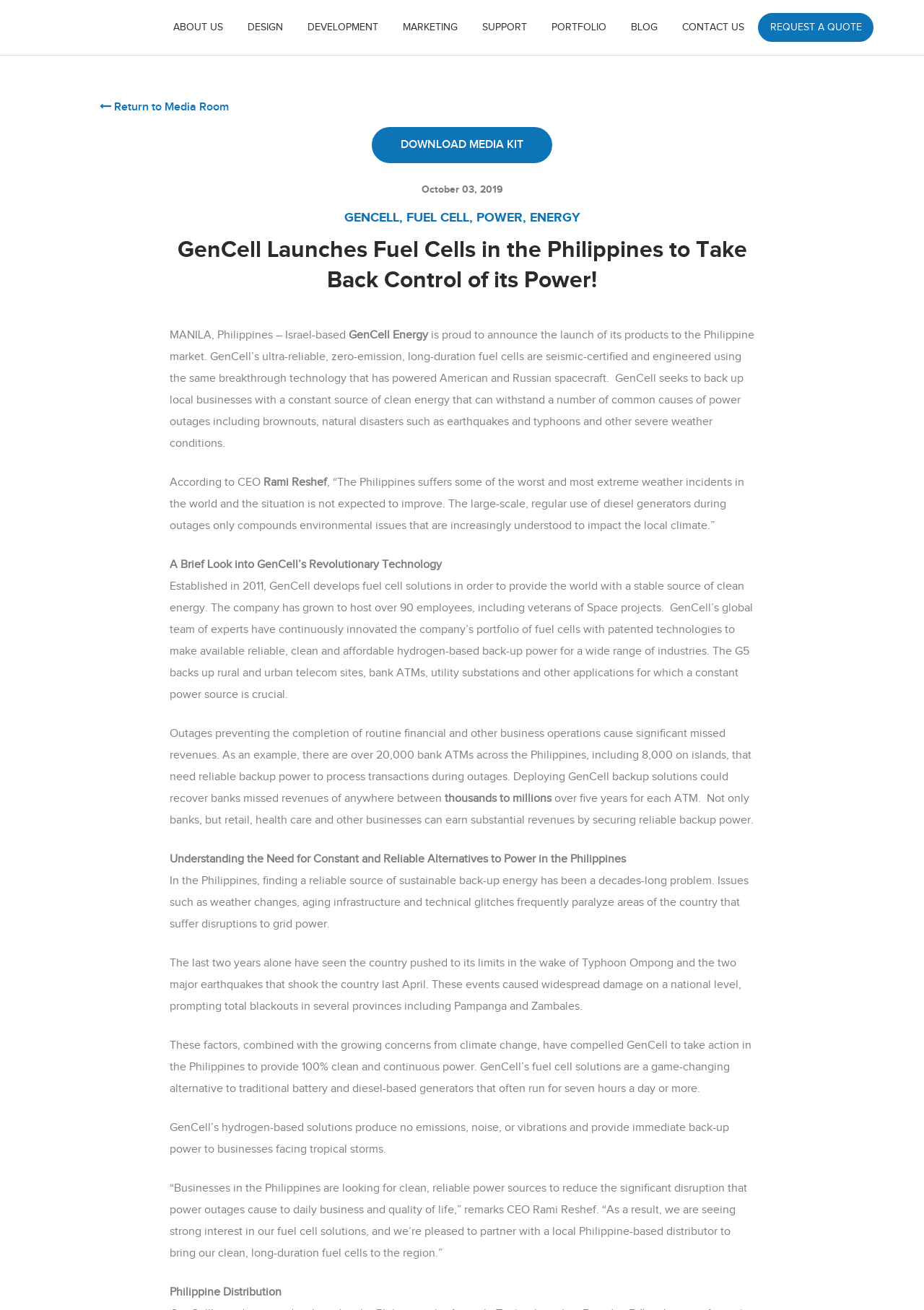Bounding box coordinates are specified in the format (top-left x, top-left y, bottom-right x, bottom-right y). All values are floating point numbers bounded between 0 and 1. Please provide the bounding box coordinate of the region this sentence describes: Humanitarian Assistance

None